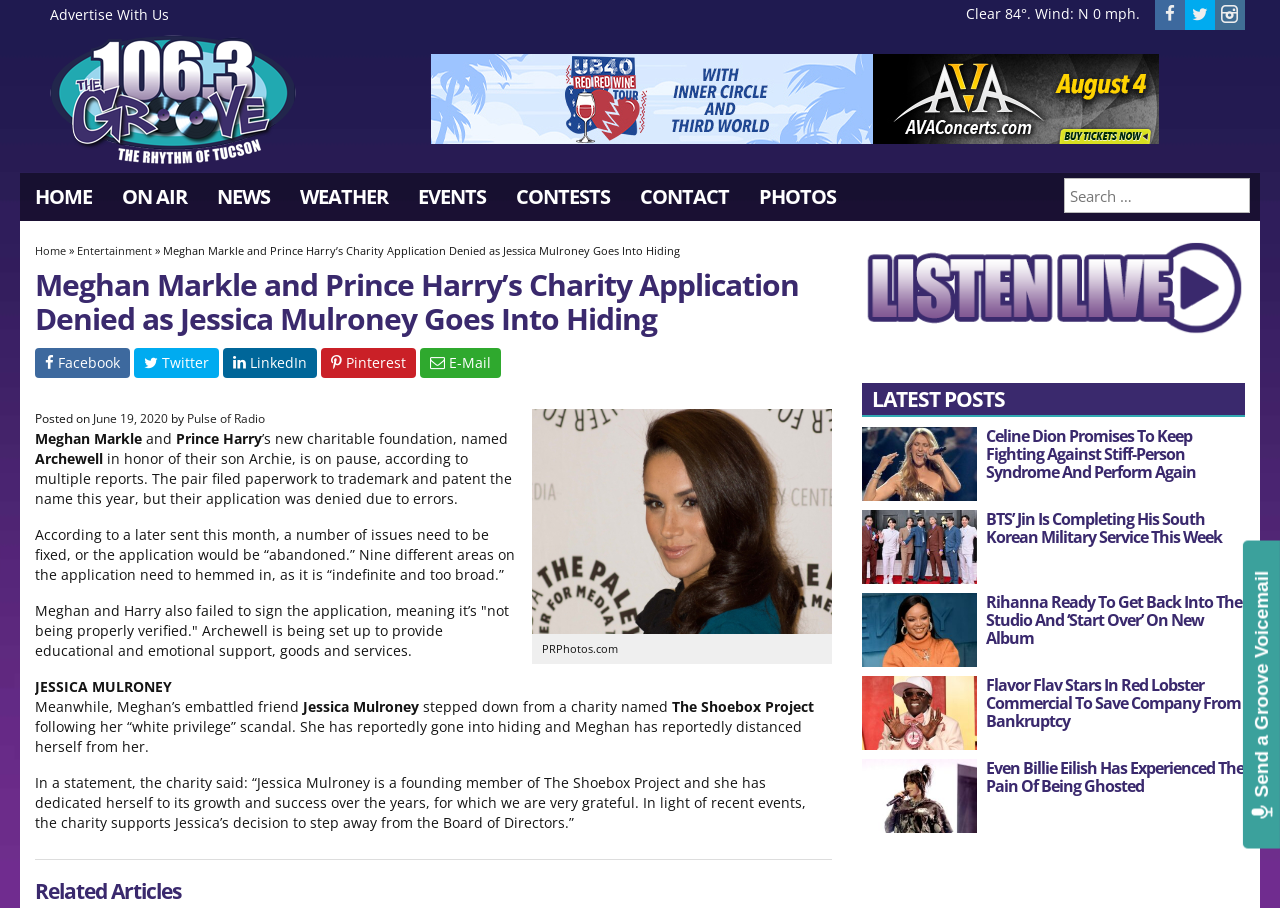Locate the bounding box coordinates of the clickable area needed to fulfill the instruction: "Read the news".

[0.158, 0.191, 0.223, 0.242]